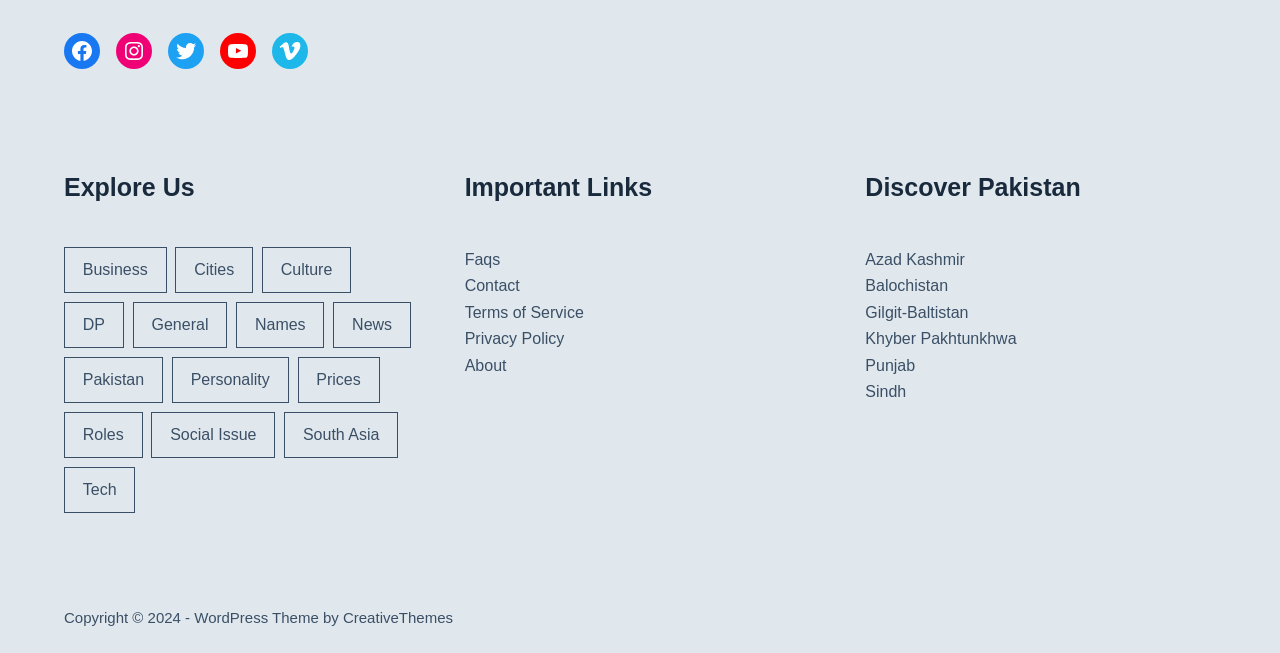Analyze the image and deliver a detailed answer to the question: How many categories are listed under 'Explore Us'?

I counted the number of links under the 'Explore Us' heading and found that there are 9 categories listed, including 'Business', 'Cities', 'Culture', and so on.